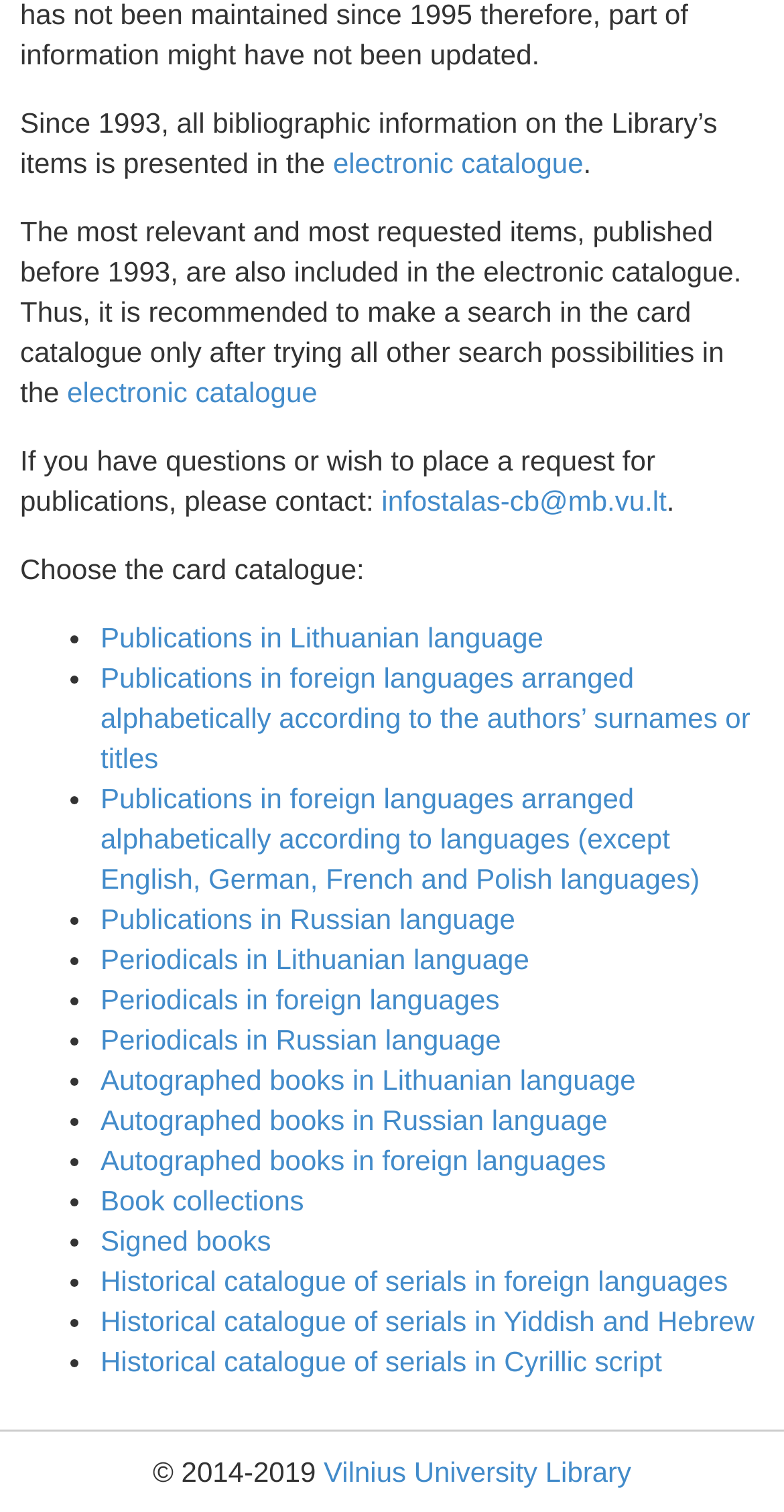Find the bounding box coordinates for the element described here: "Autographed books in foreign languages".

[0.128, 0.757, 0.773, 0.778]